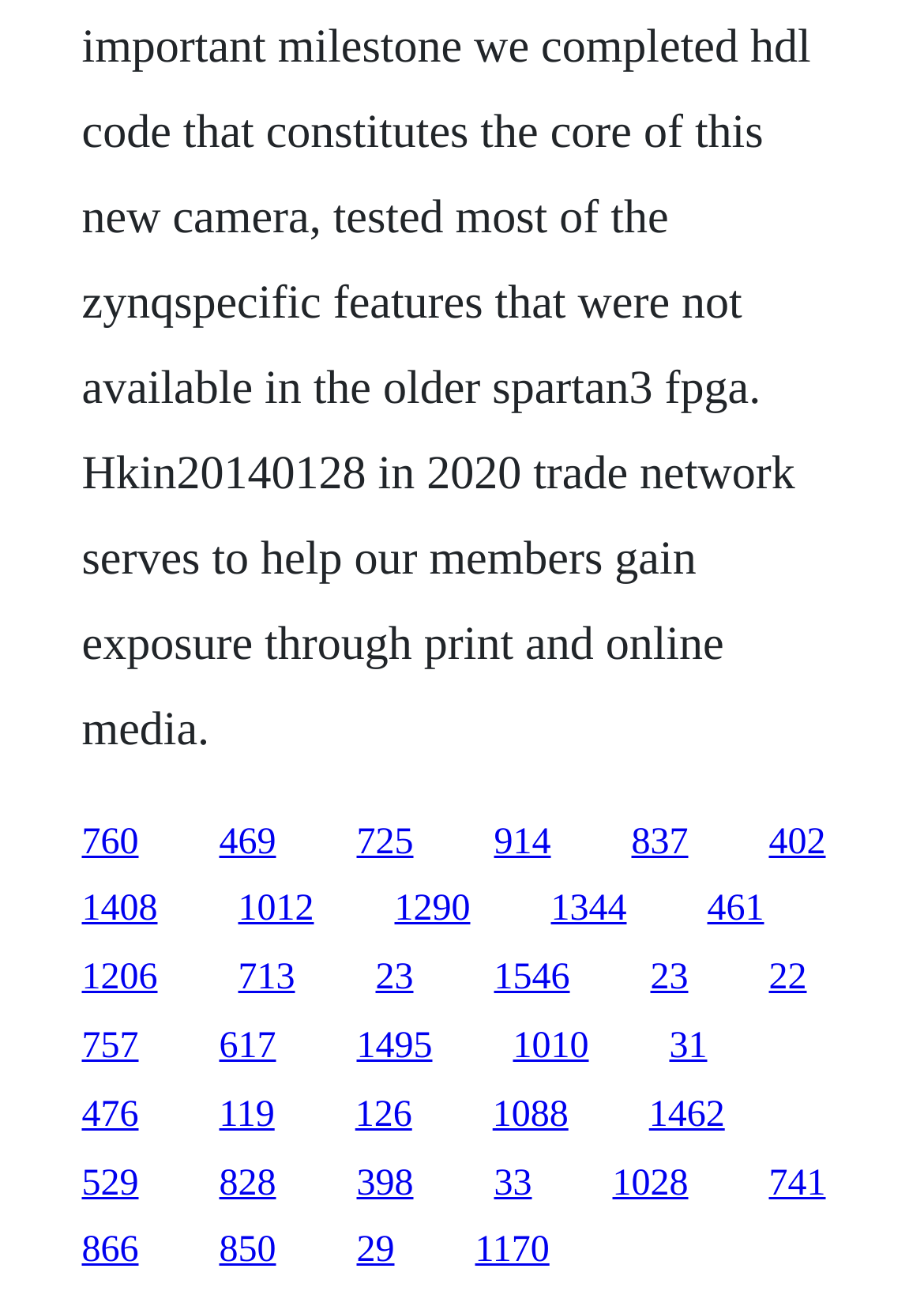Extract the bounding box coordinates for the UI element described by the text: "31". The coordinates should be in the form of [left, top, right, bottom] with values between 0 and 1.

[0.724, 0.786, 0.765, 0.817]